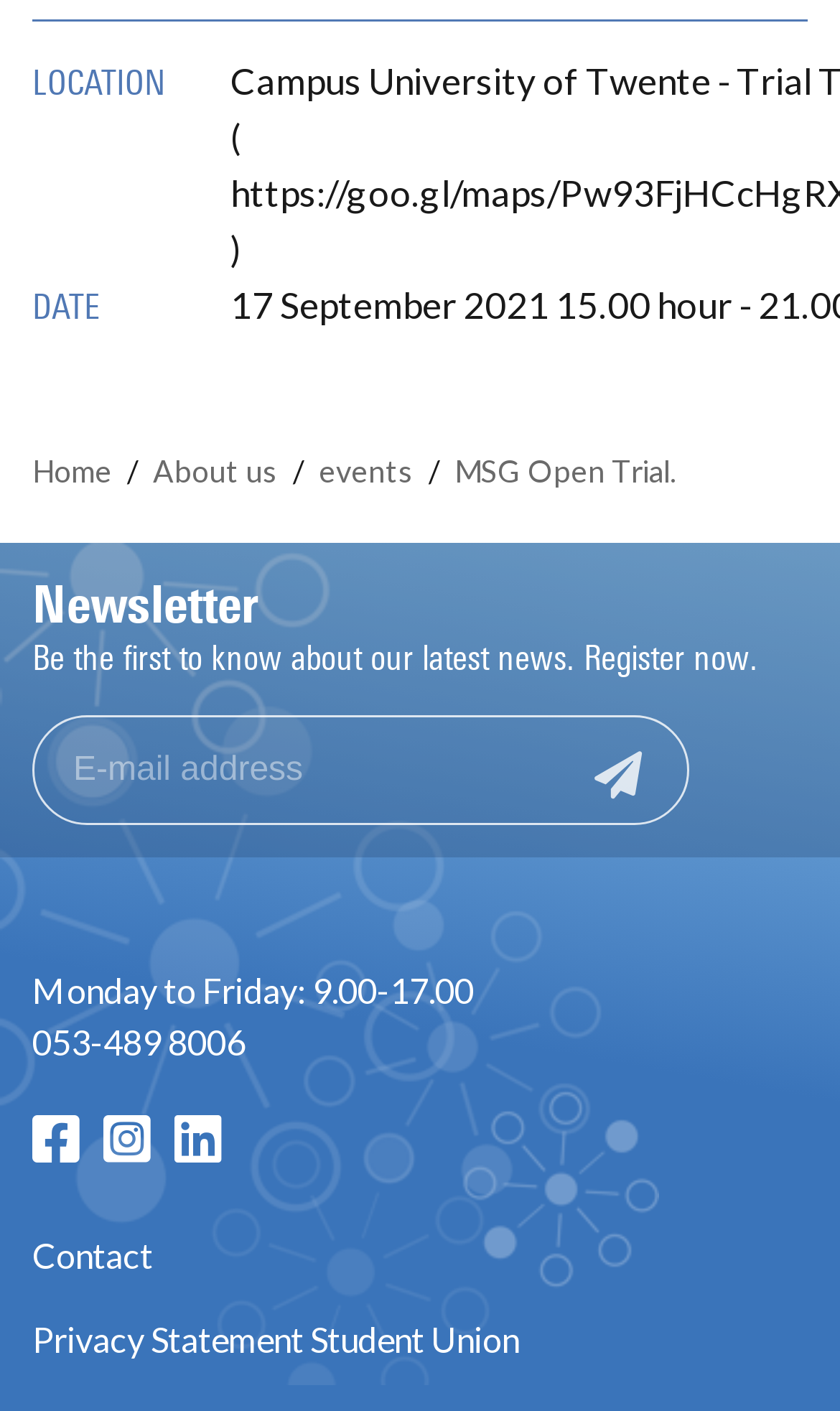Please specify the bounding box coordinates of the clickable region to carry out the following instruction: "Click on Home". The coordinates should be four float numbers between 0 and 1, in the format [left, top, right, bottom].

[0.021, 0.321, 0.151, 0.347]